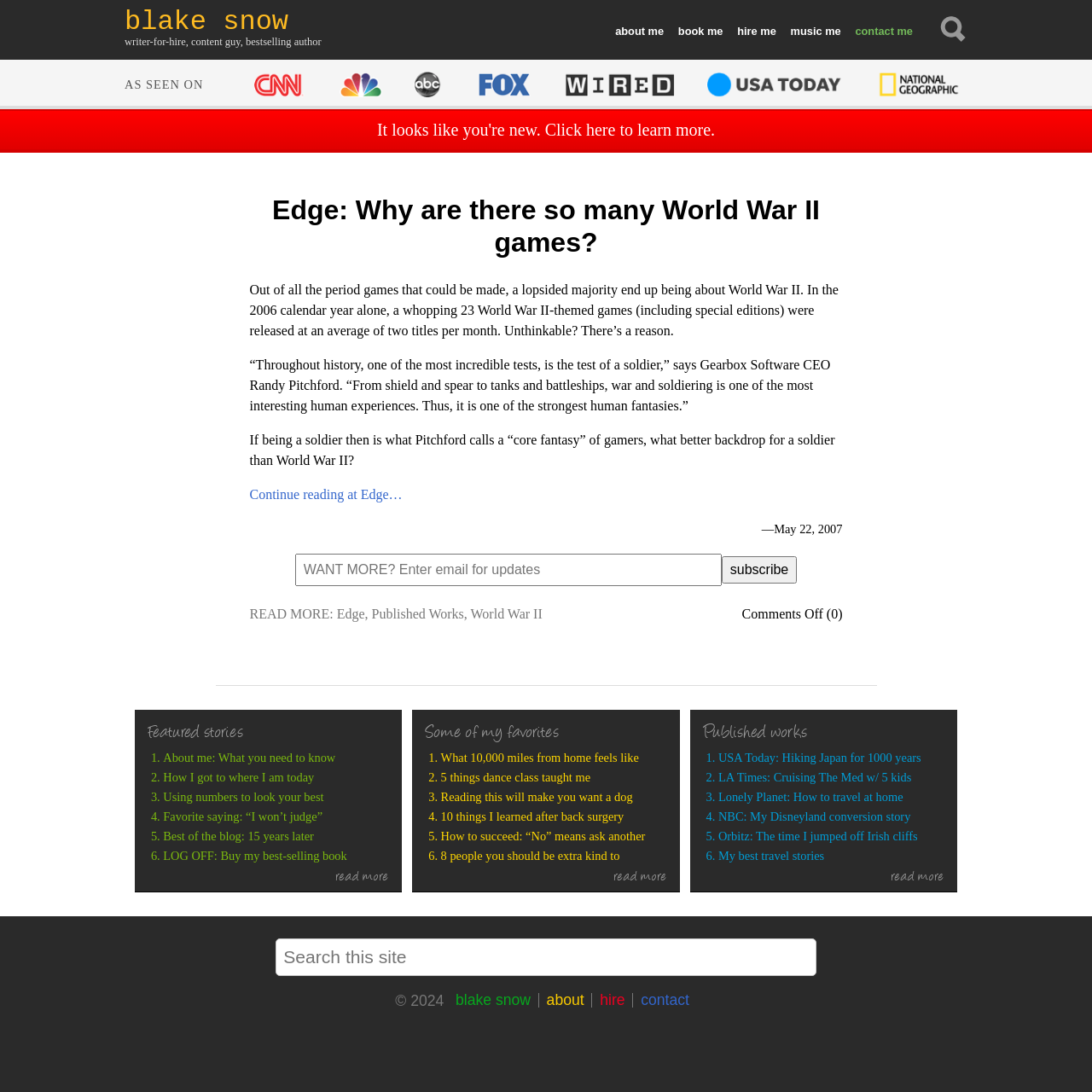Please find the bounding box coordinates of the element that must be clicked to perform the given instruction: "Click on the 'HEALTH' link". The coordinates should be four float numbers from 0 to 1, i.e., [left, top, right, bottom].

None